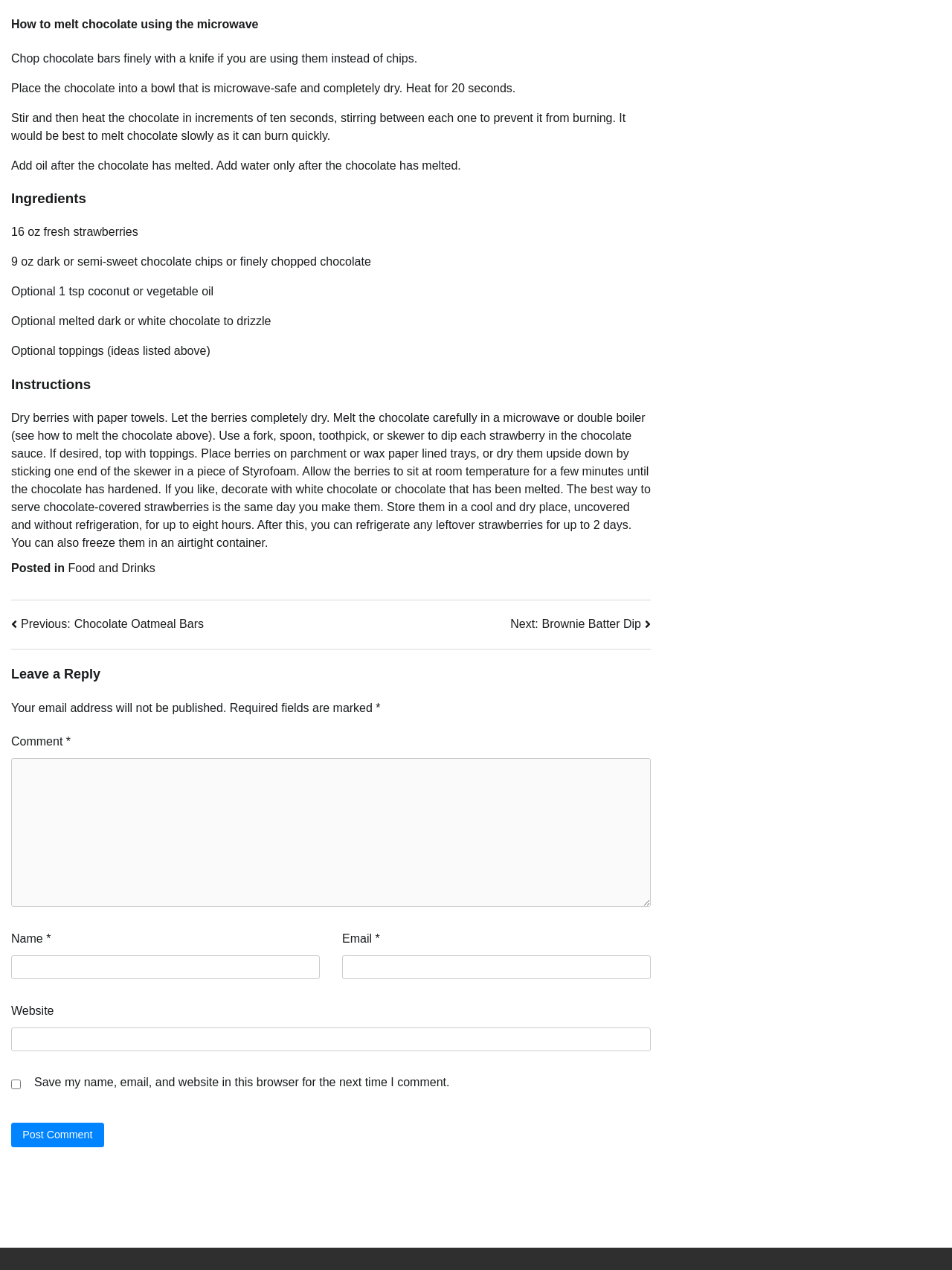Specify the bounding box coordinates of the area that needs to be clicked to achieve the following instruction: "Enter your name in the 'Name' field".

[0.012, 0.752, 0.336, 0.771]